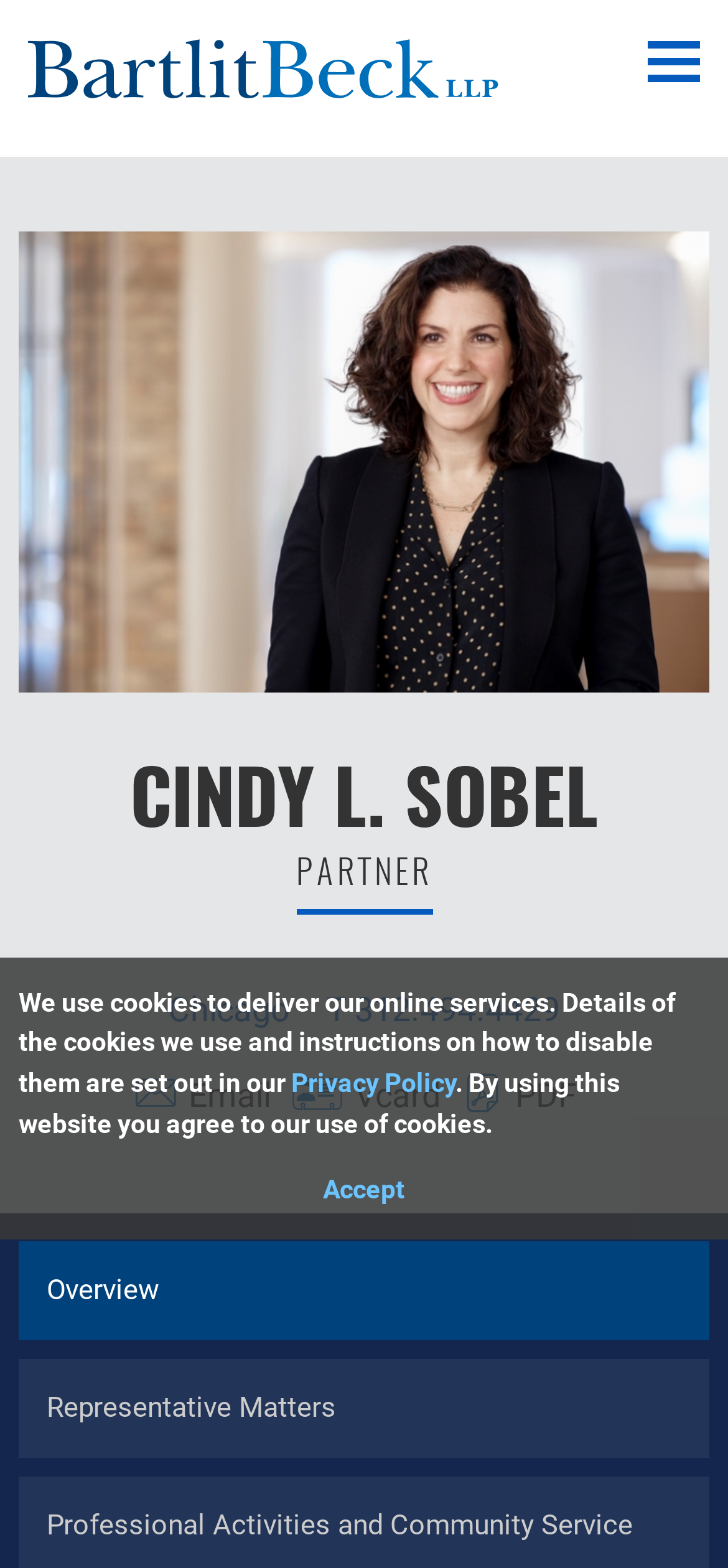Based on the element description "alt="Bartlit Beck LLP"", predict the bounding box coordinates of the UI element.

[0.038, 0.043, 0.685, 0.068]